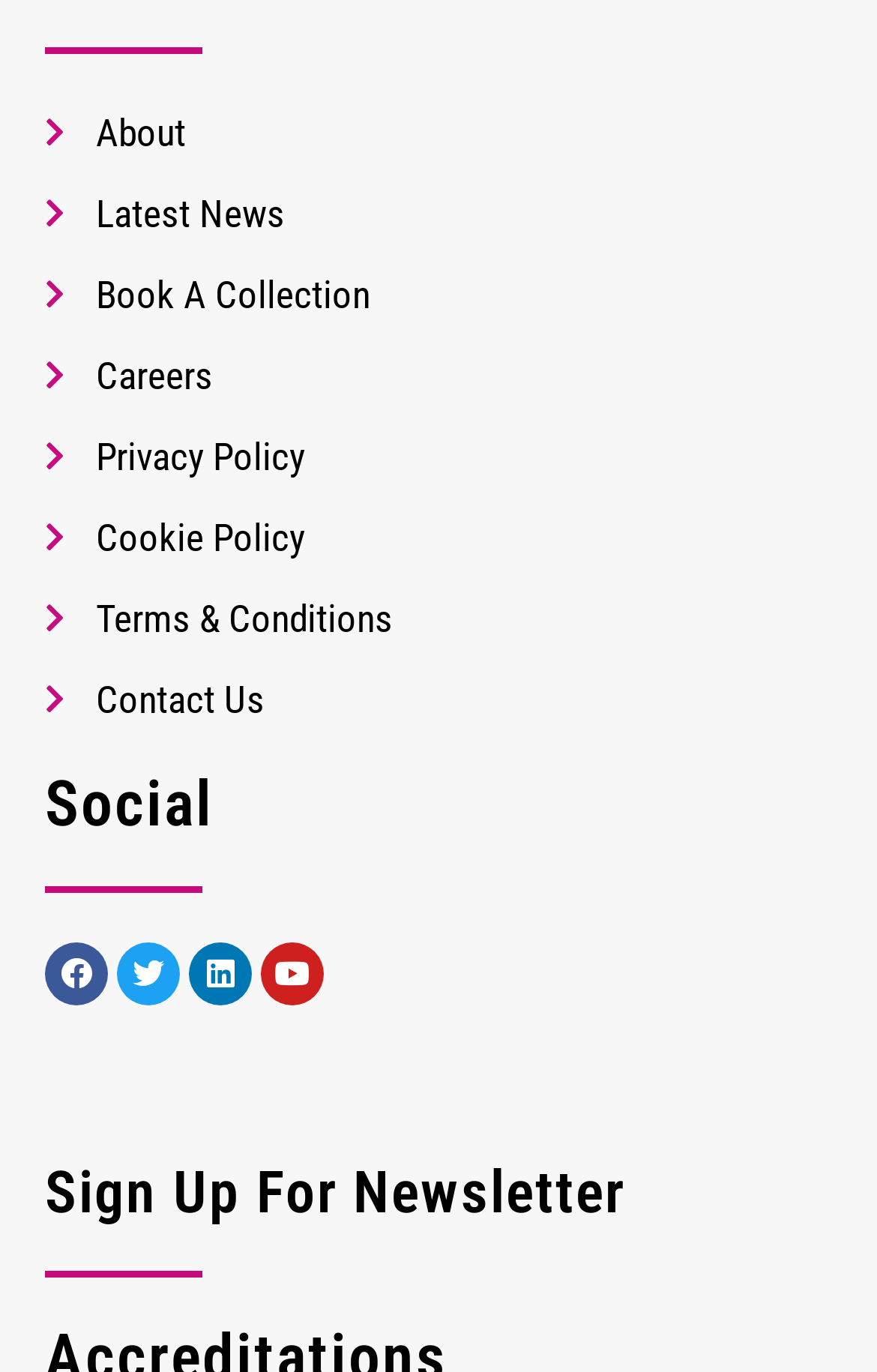Please identify the bounding box coordinates of the area that needs to be clicked to follow this instruction: "click About".

[0.051, 0.075, 0.949, 0.118]